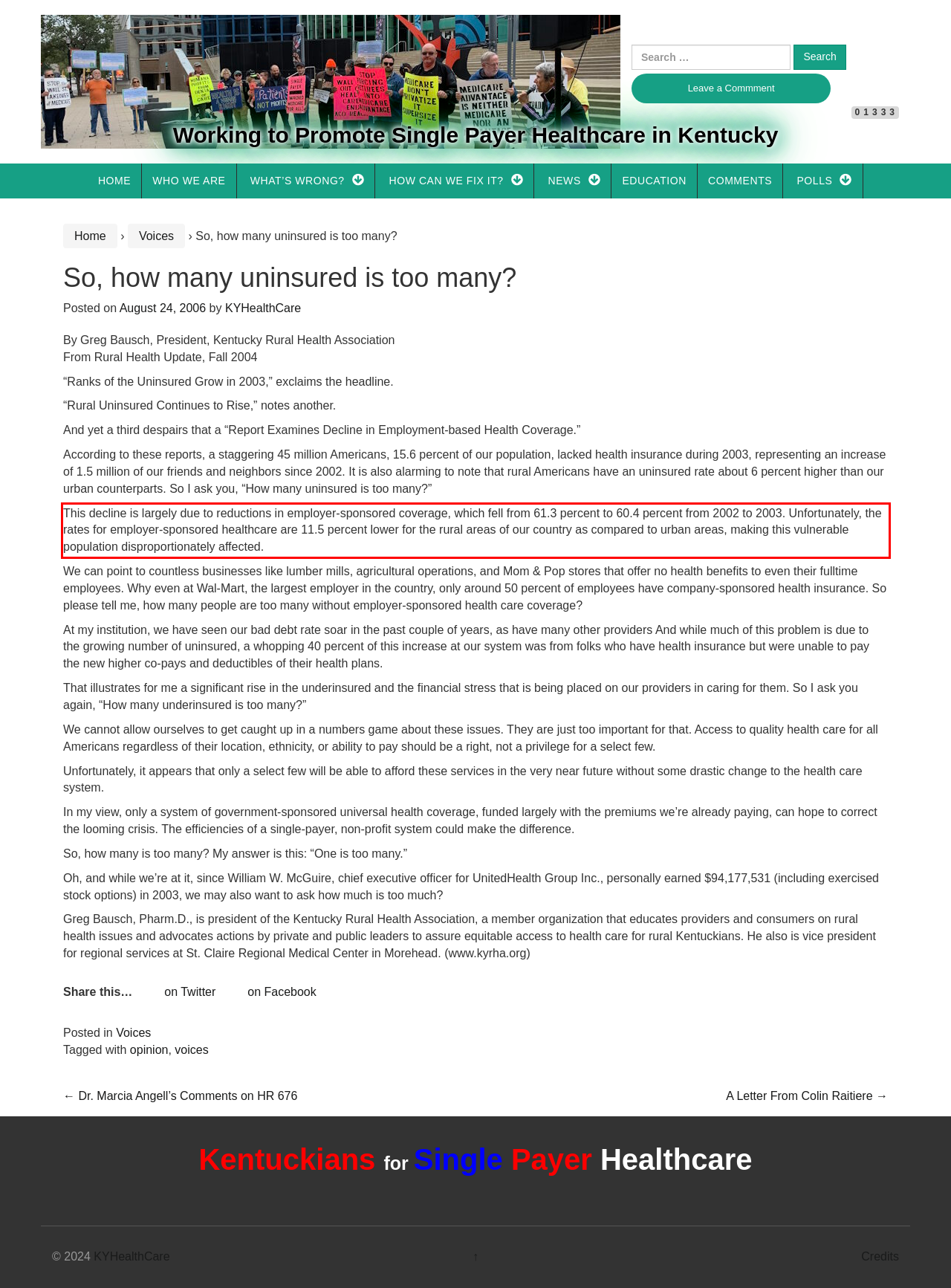You are provided with a webpage screenshot that includes a red rectangle bounding box. Extract the text content from within the bounding box using OCR.

This decline is largely due to reductions in employer-sponsored coverage, which fell from 61.3 percent to 60.4 percent from 2002 to 2003. Unfortunately, the rates for employer-sponsored healthcare are 11.5 percent lower for the rural areas of our country as compared to urban areas, making this vulnerable population disproportionately affected.